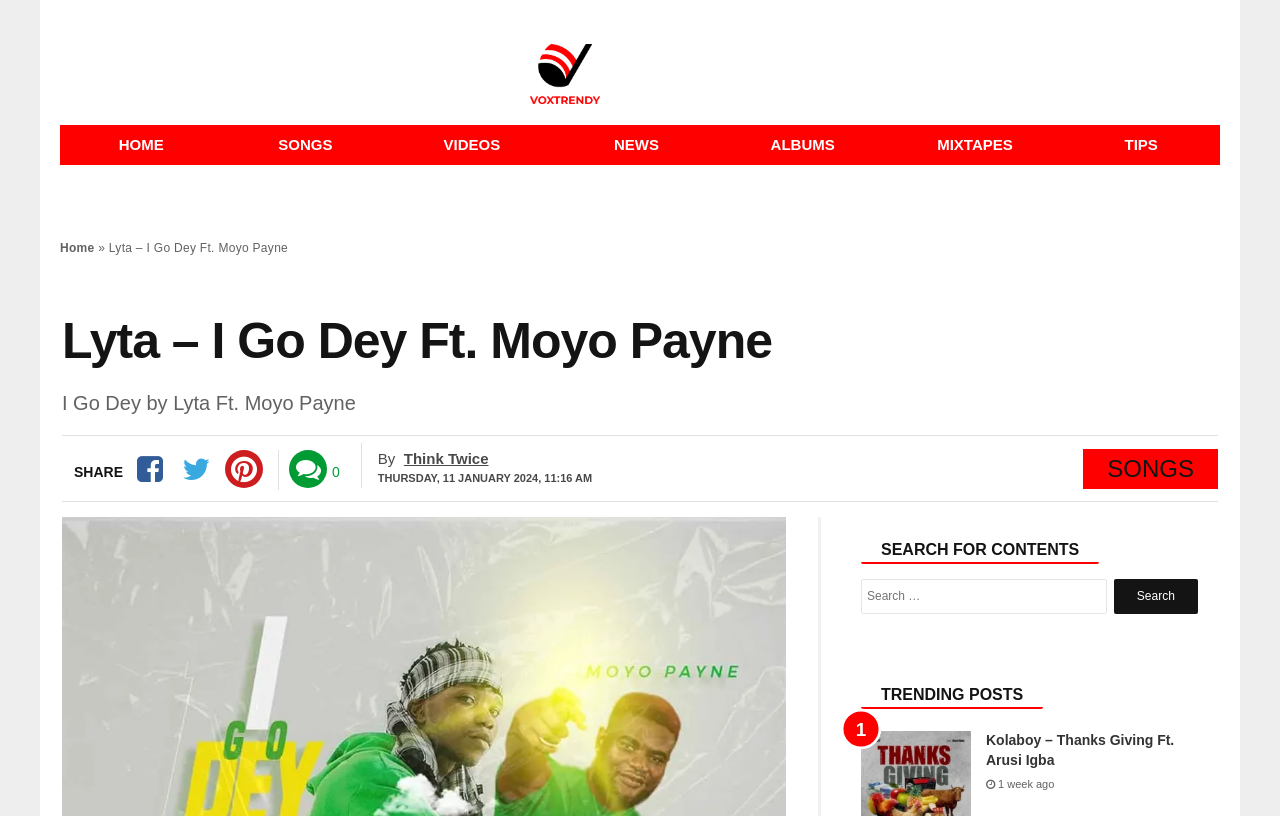Generate the text of the webpage's primary heading.

Lyta – I Go Dey Ft. Moyo Payne